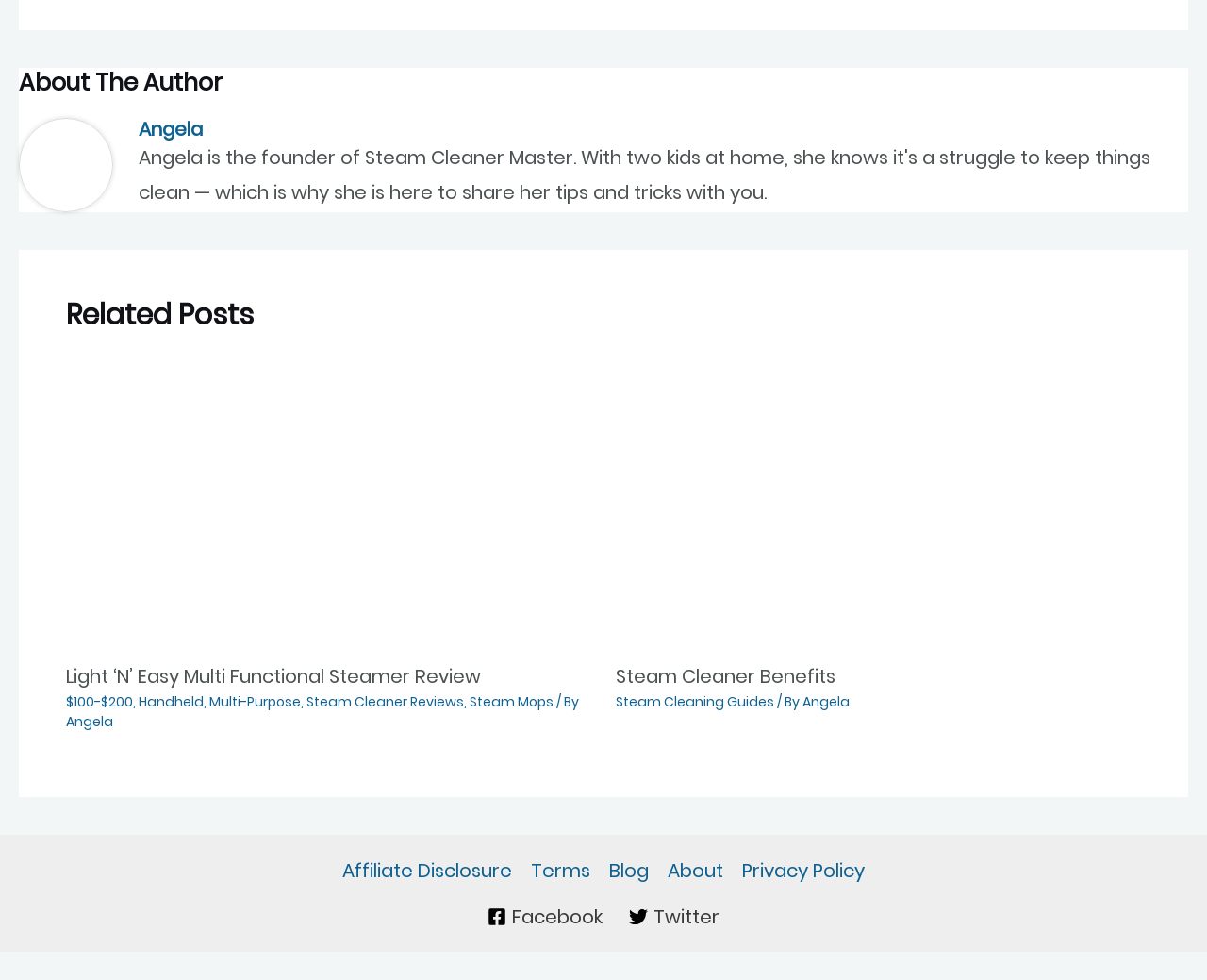Please determine the bounding box coordinates of the element's region to click in order to carry out the following instruction: "Read more about Steam Cleaner Benefits". The coordinates should be four float numbers between 0 and 1, i.e., [left, top, right, bottom].

[0.51, 0.496, 0.945, 0.523]